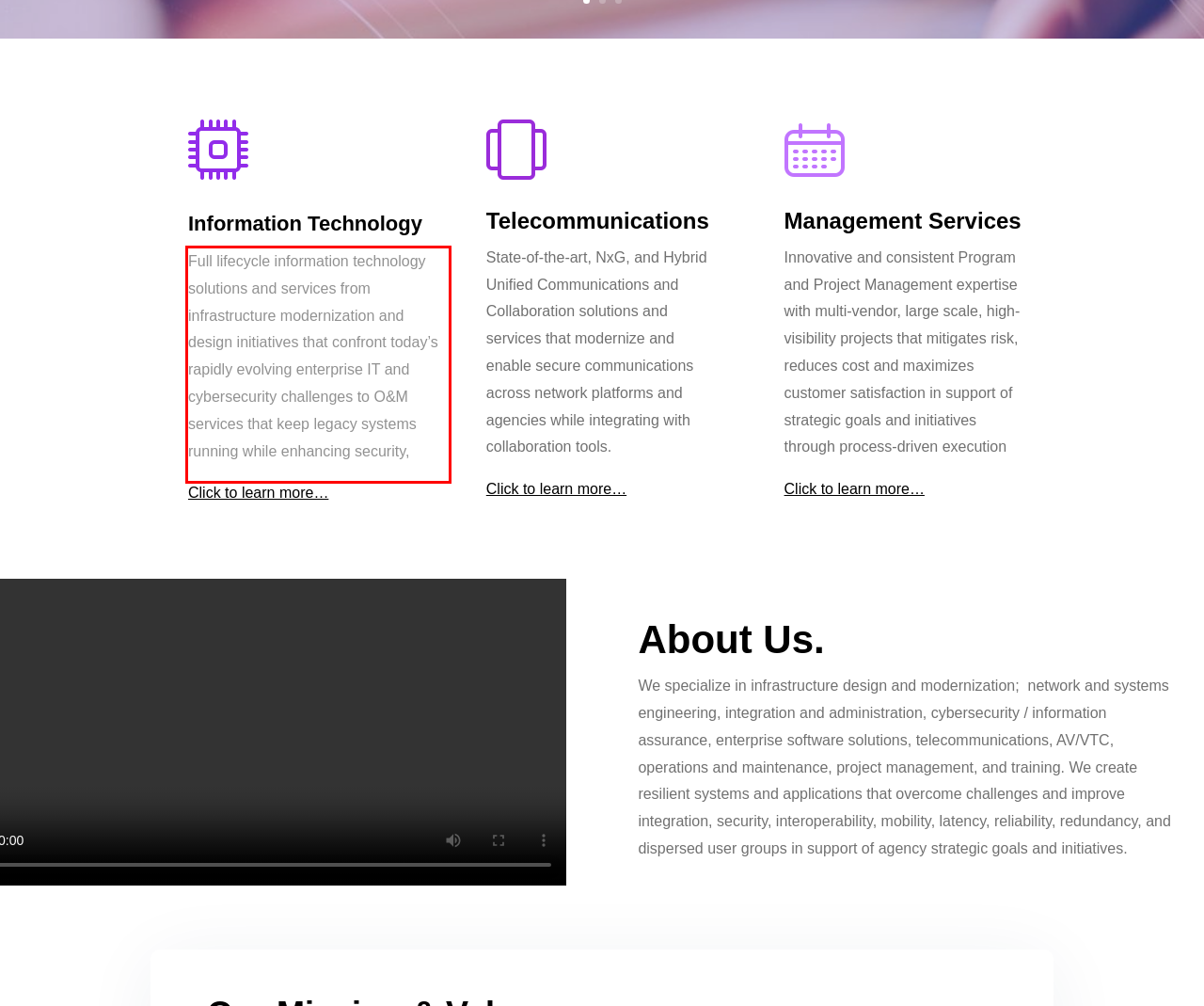Please identify and extract the text from the UI element that is surrounded by a red bounding box in the provided webpage screenshot.

Full lifecycle information technology solutions and services from infrastructure modernization and design initiatives that confront today’s rapidly evolving enterprise IT and cybersecurity challenges to O&M services that keep legacy systems running while enhancing security,